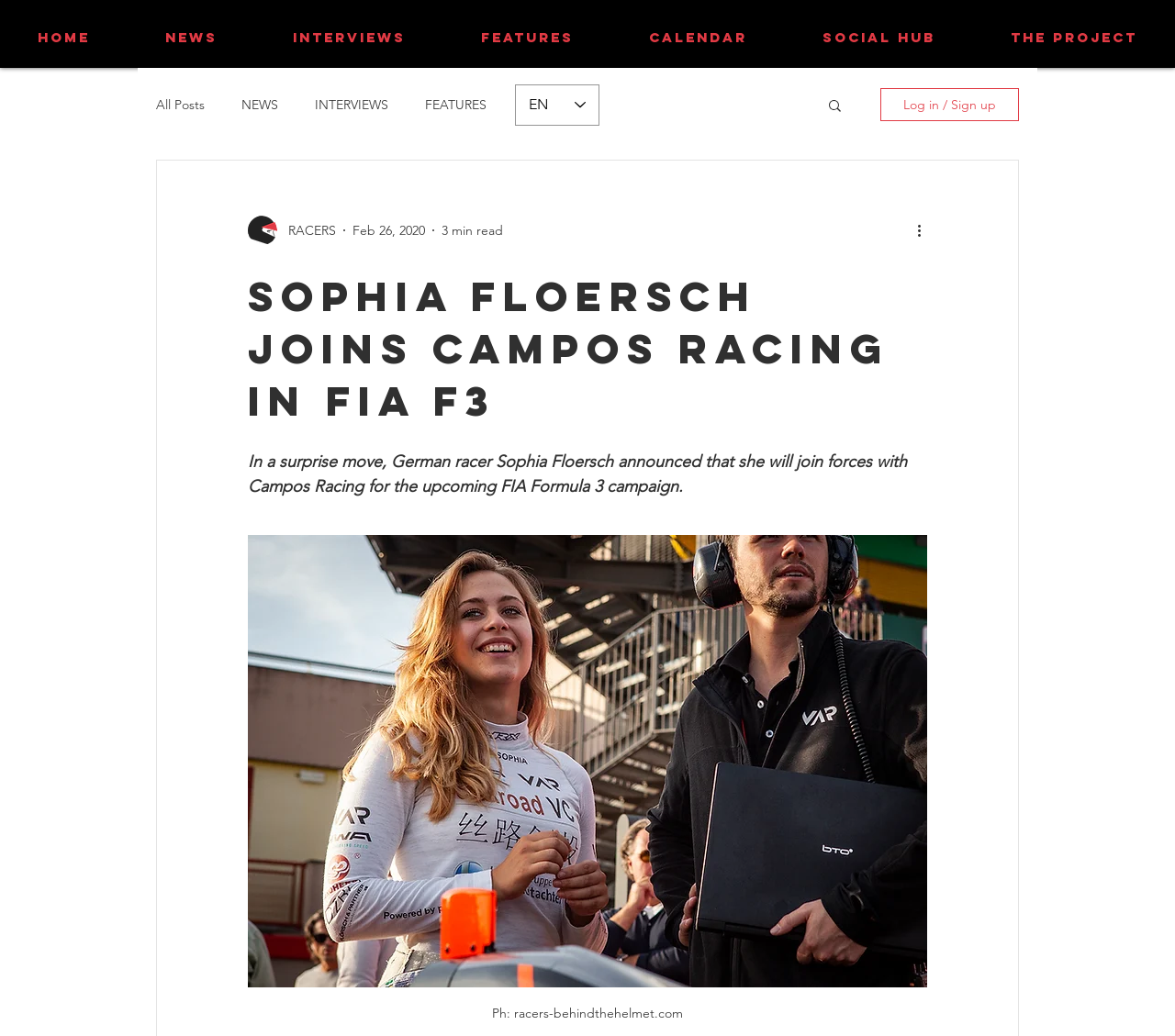Please identify the bounding box coordinates of the element that needs to be clicked to perform the following instruction: "go to home page".

[0.0, 0.006, 0.109, 0.066]